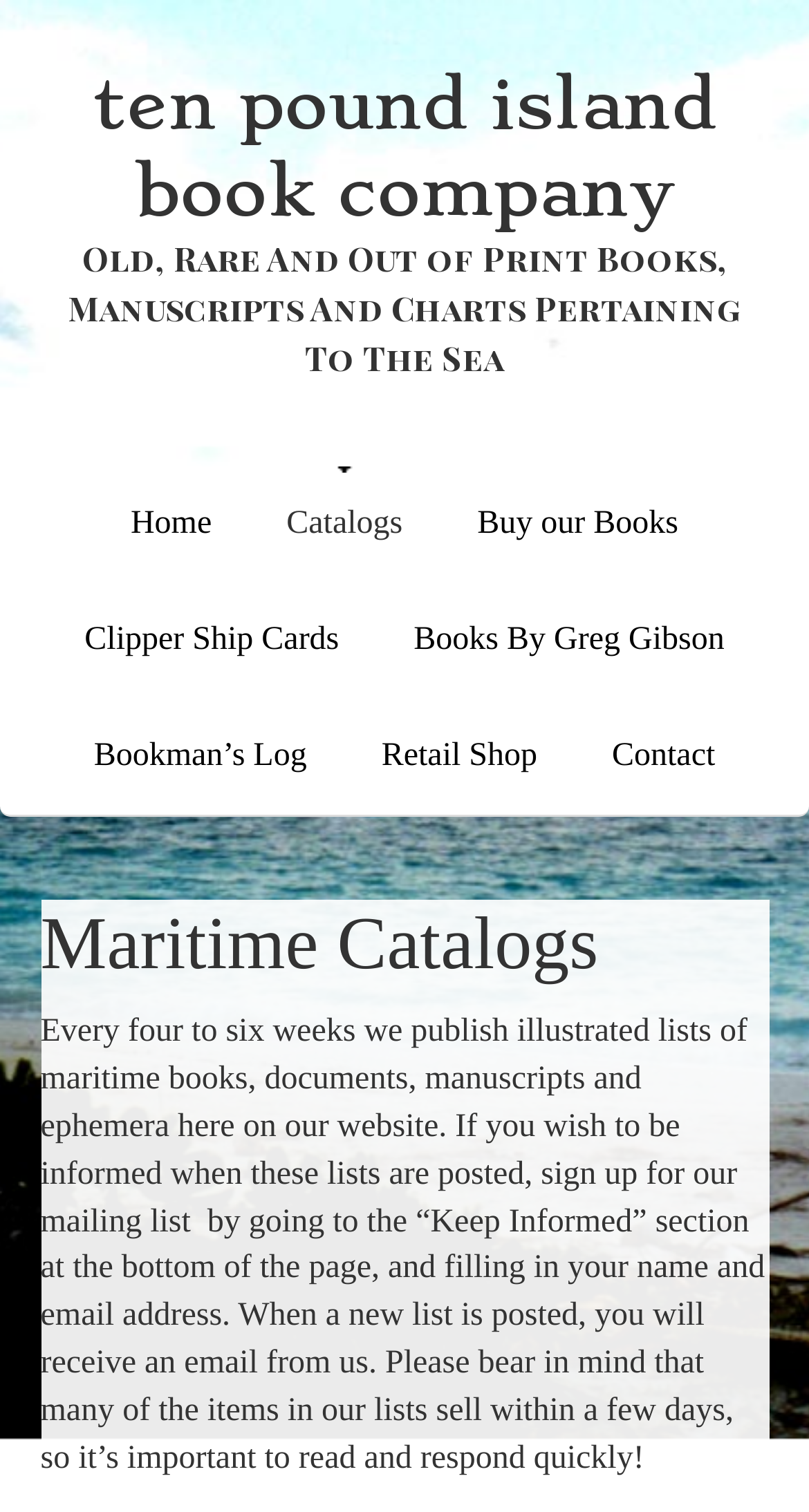Locate the bounding box coordinates of the element I should click to achieve the following instruction: "buy our books".

[0.549, 0.309, 0.879, 0.386]